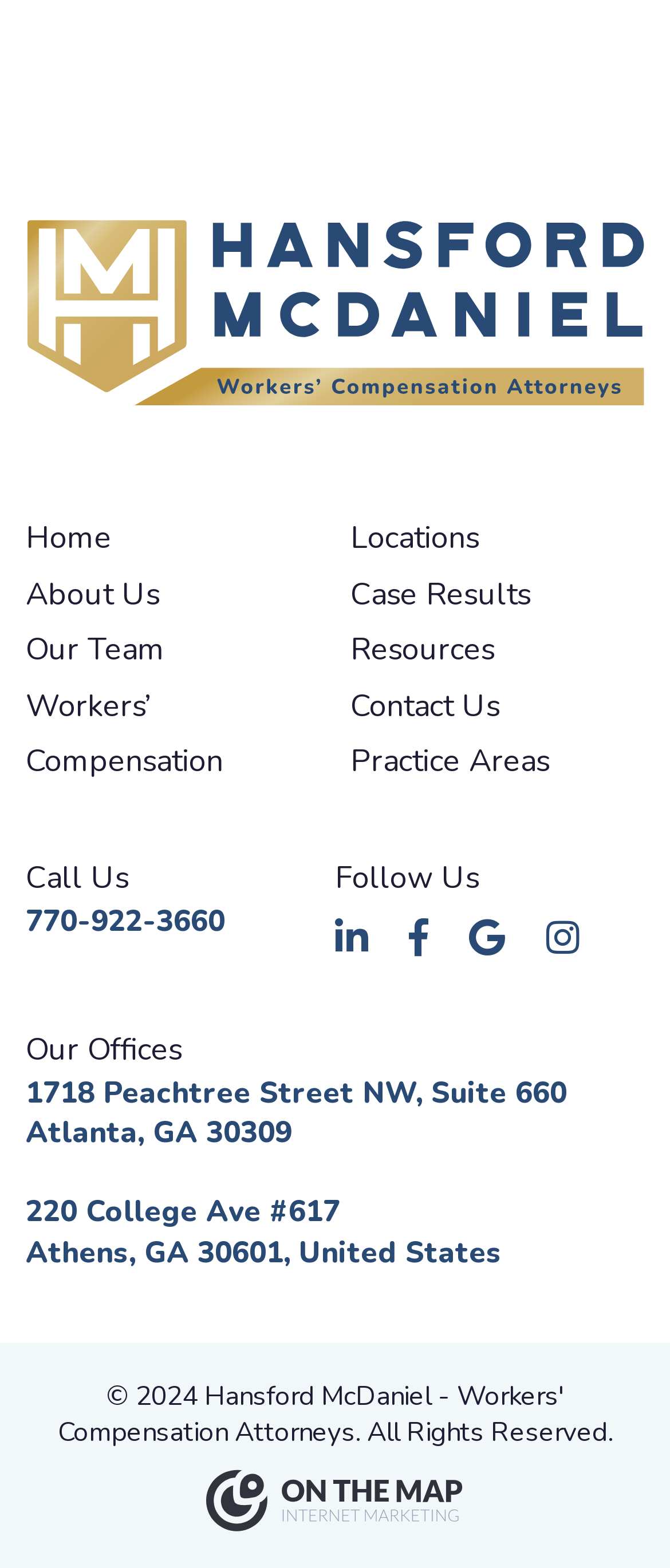Bounding box coordinates are to be given in the format (top-left x, top-left y, bottom-right x, bottom-right y). All values must be floating point numbers between 0 and 1. Provide the bounding box coordinate for the UI element described as: Privacy Statement

None